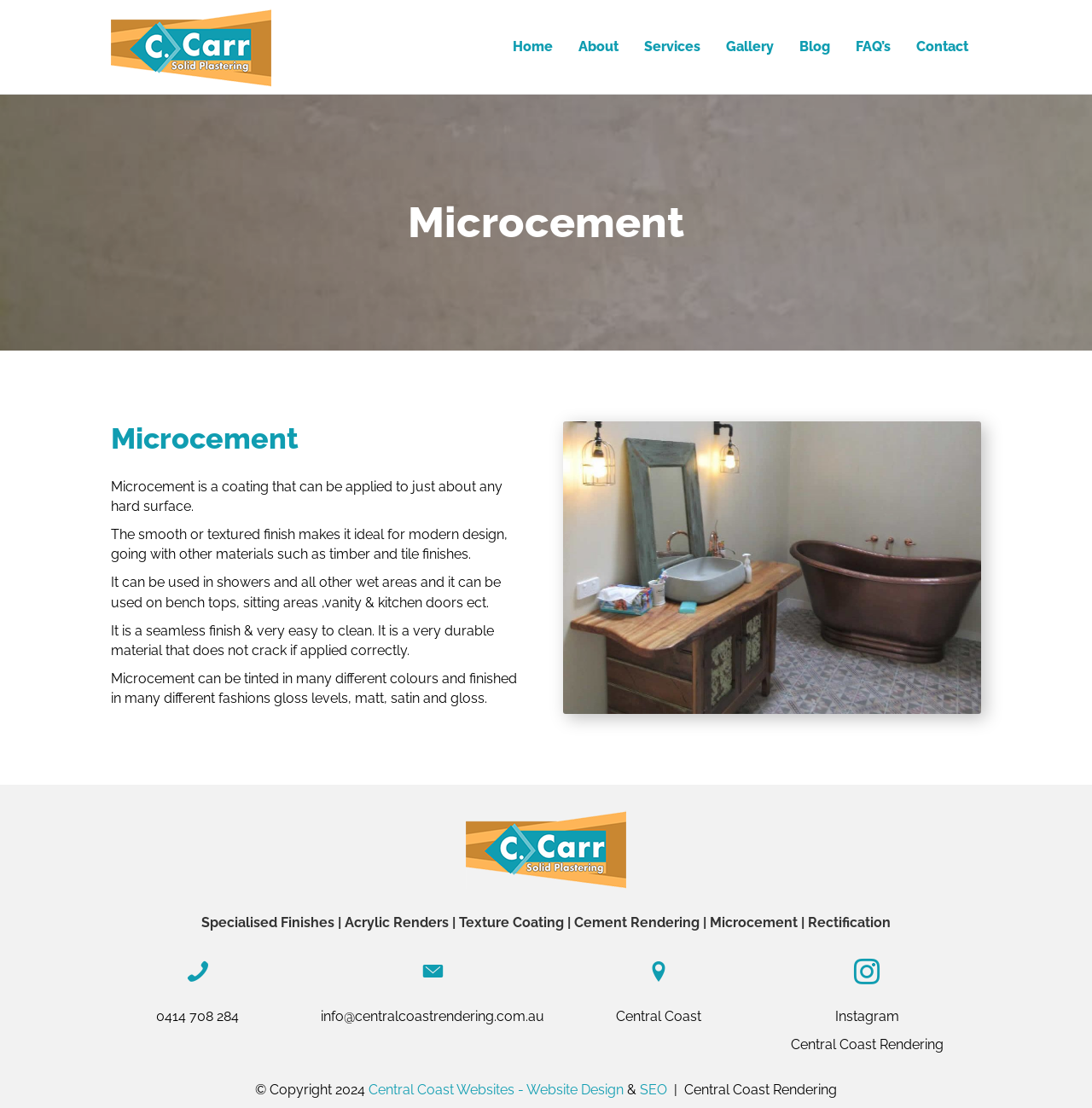Identify the bounding box coordinates of the region I need to click to complete this instruction: "Click on the 'Contact' link".

[0.827, 0.022, 0.898, 0.062]